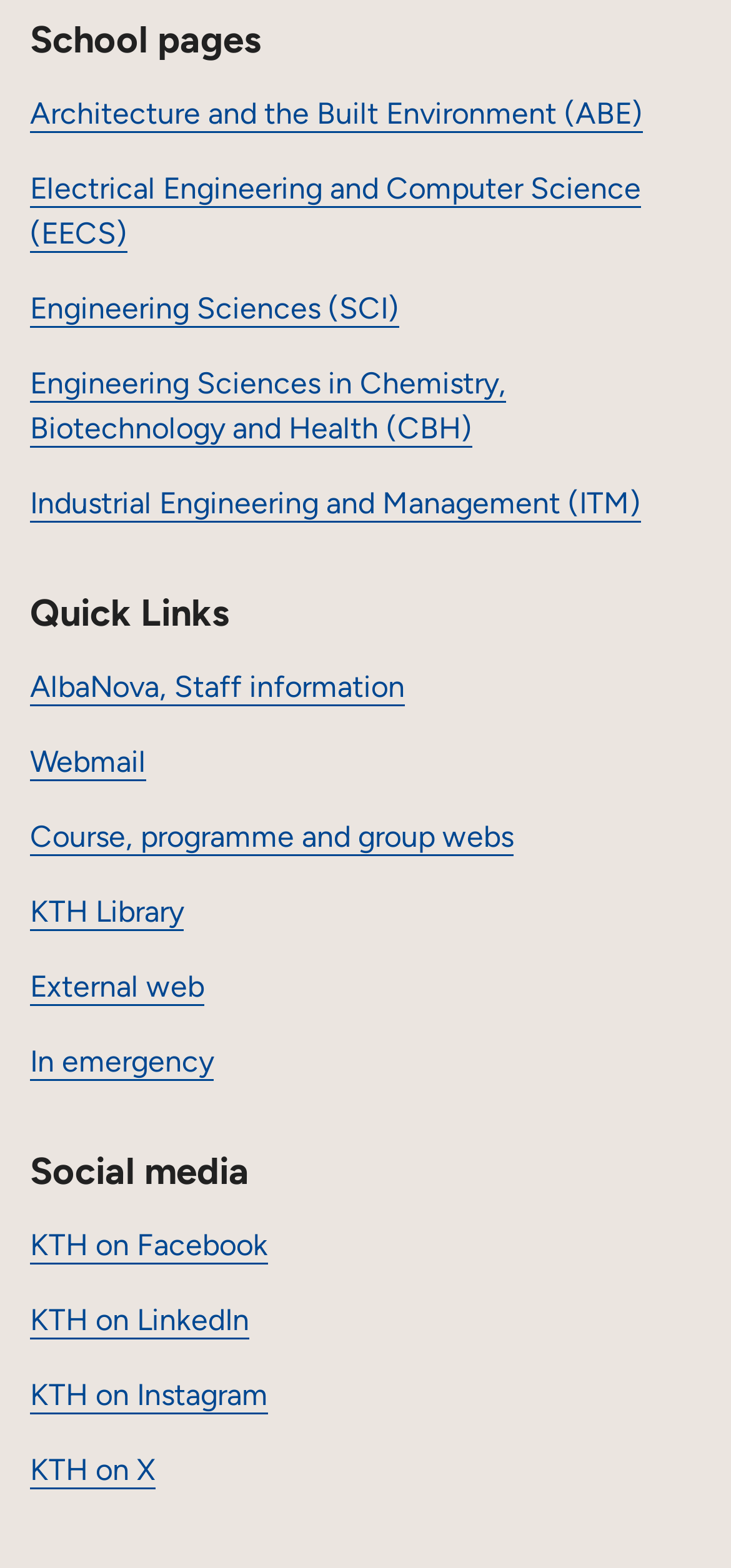Please locate the bounding box coordinates of the element that needs to be clicked to achieve the following instruction: "view October 2023". The coordinates should be four float numbers between 0 and 1, i.e., [left, top, right, bottom].

None